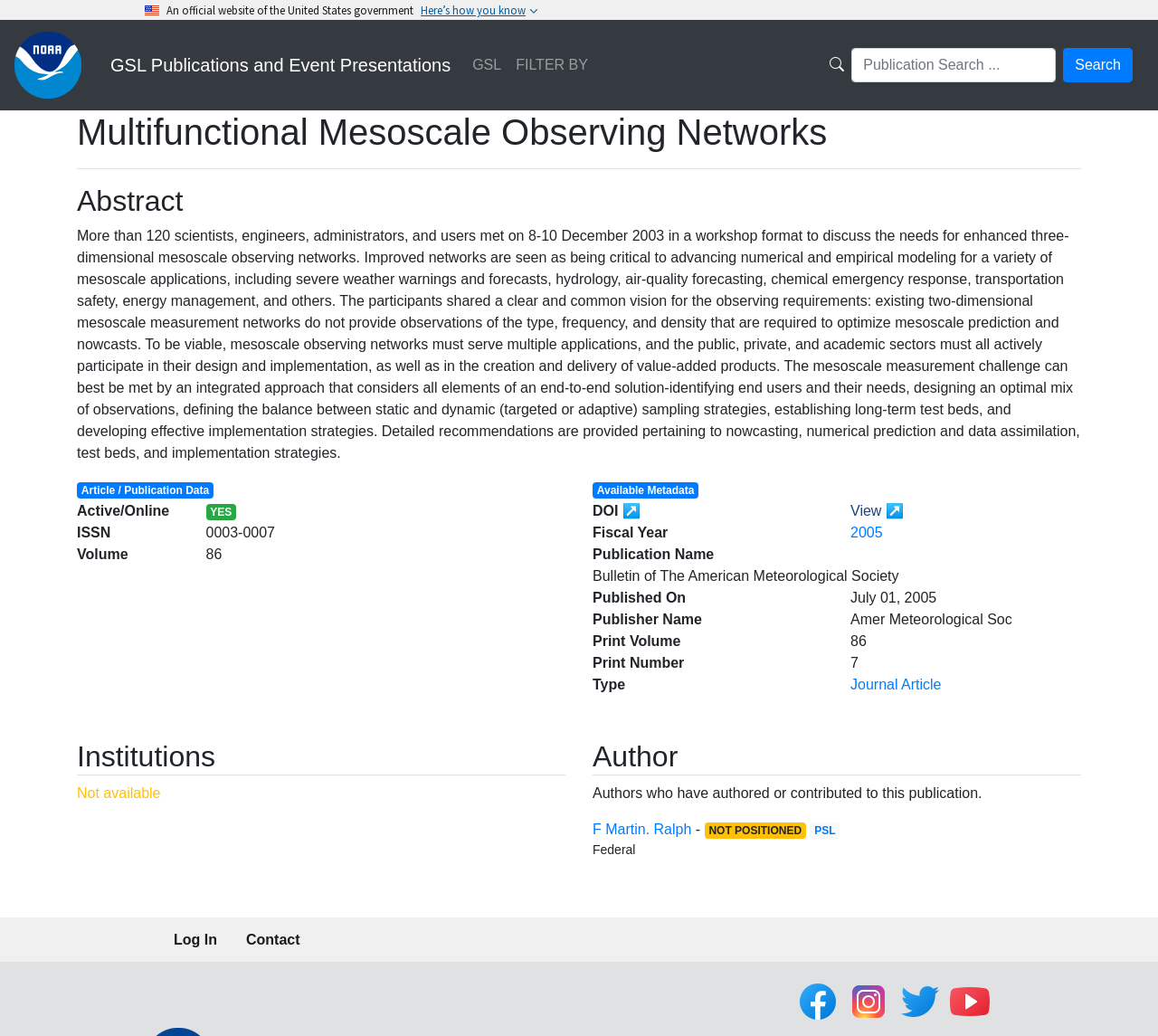Please identify the bounding box coordinates of the element I need to click to follow this instruction: "Search for publications".

[0.735, 0.046, 0.912, 0.08]